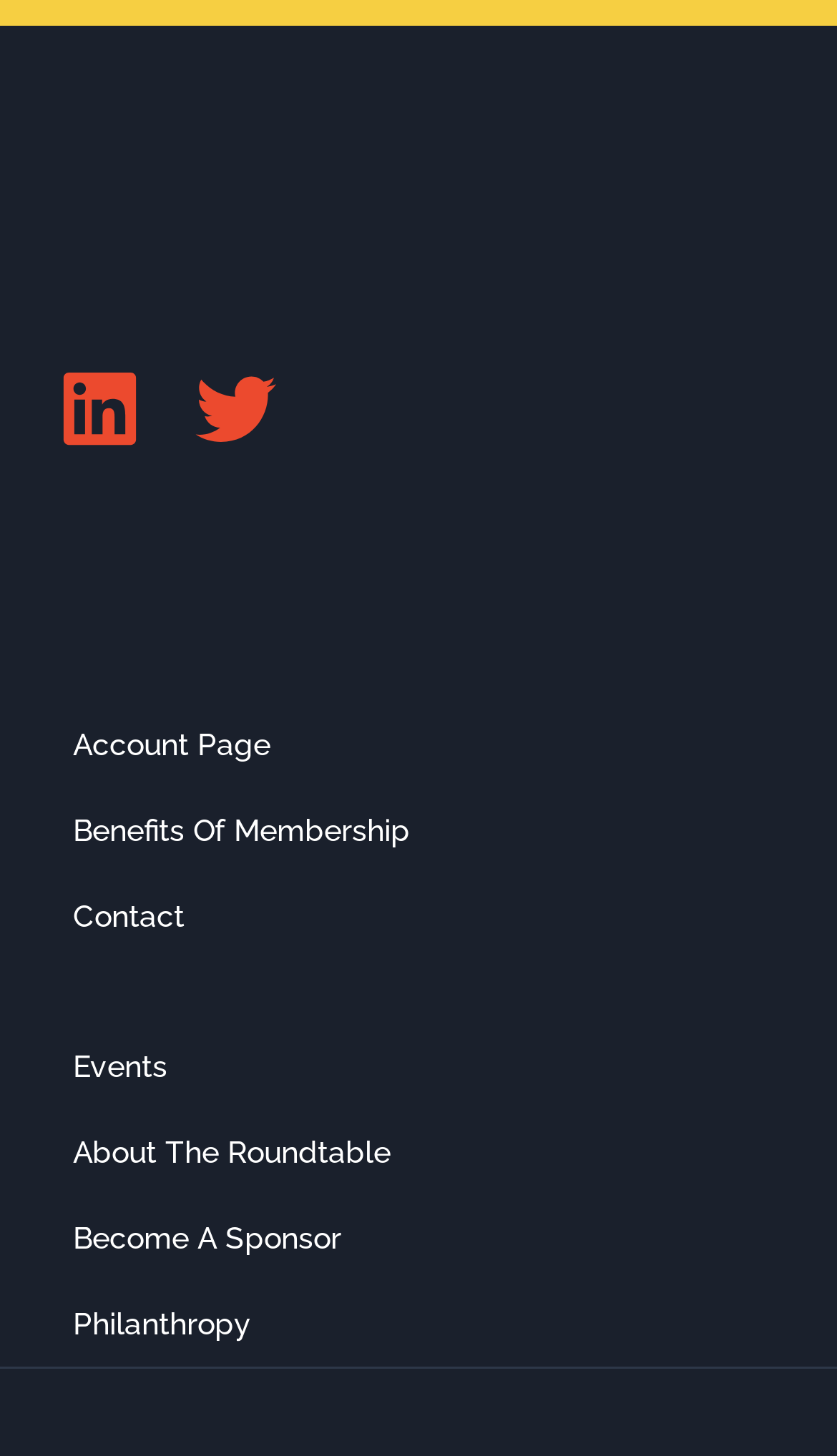Is there a login or account page available?
Refer to the image and offer an in-depth and detailed answer to the question.

I found a link labeled 'Account Page' in the navigation menu, which suggests that users can access their account information or login to the website.